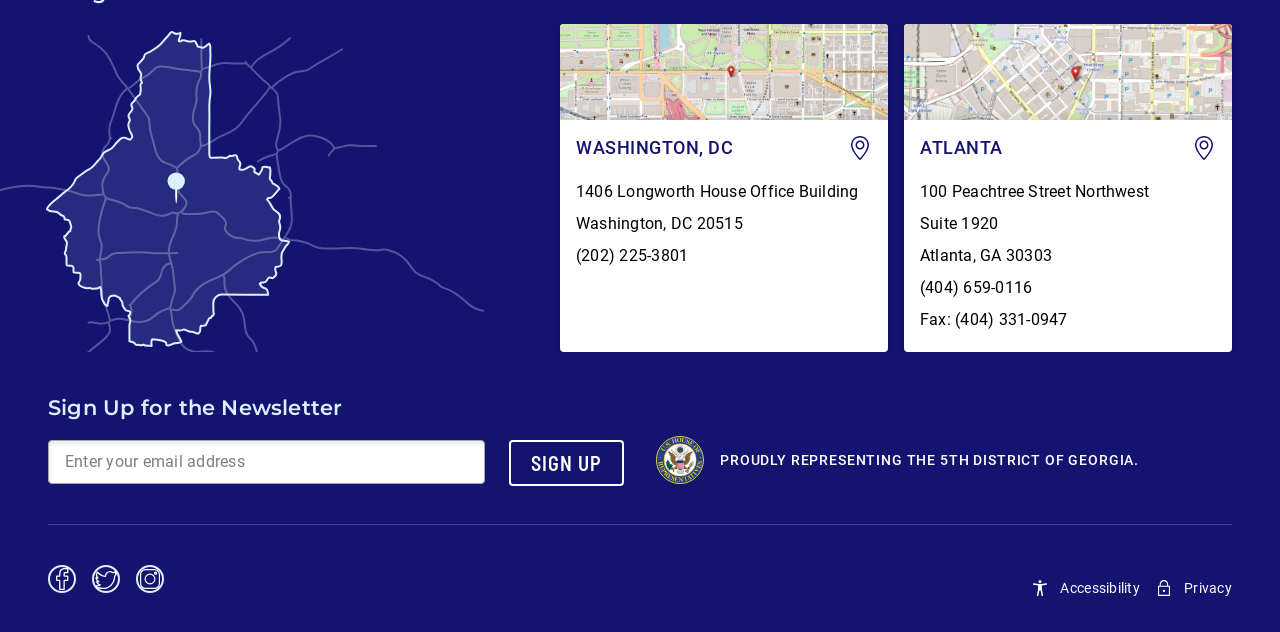Provide the bounding box coordinates for the UI element that is described as: "SIGN UP".

[0.398, 0.696, 0.488, 0.769]